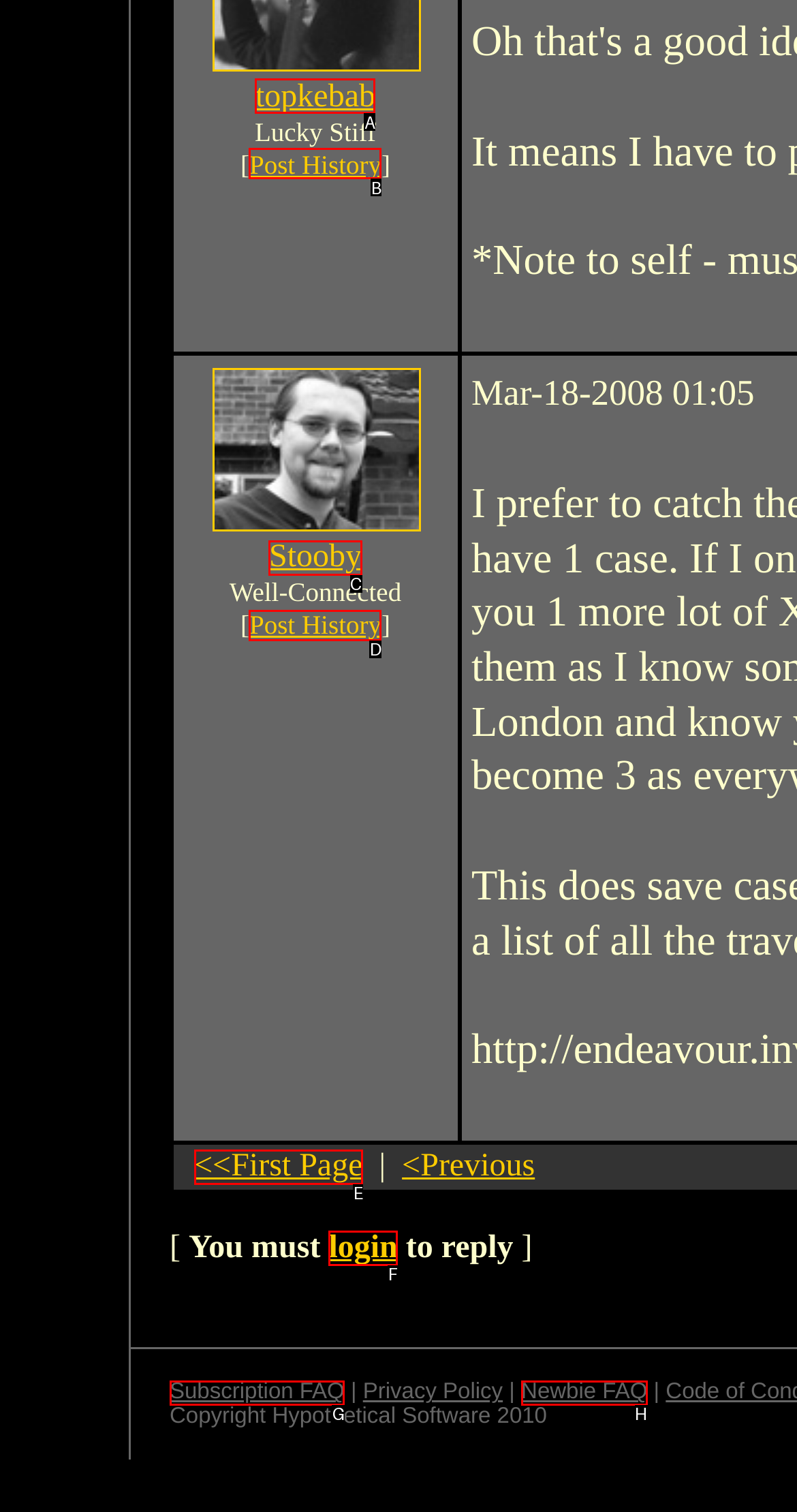Which HTML element should be clicked to fulfill the following task: login to reply?
Reply with the letter of the appropriate option from the choices given.

F